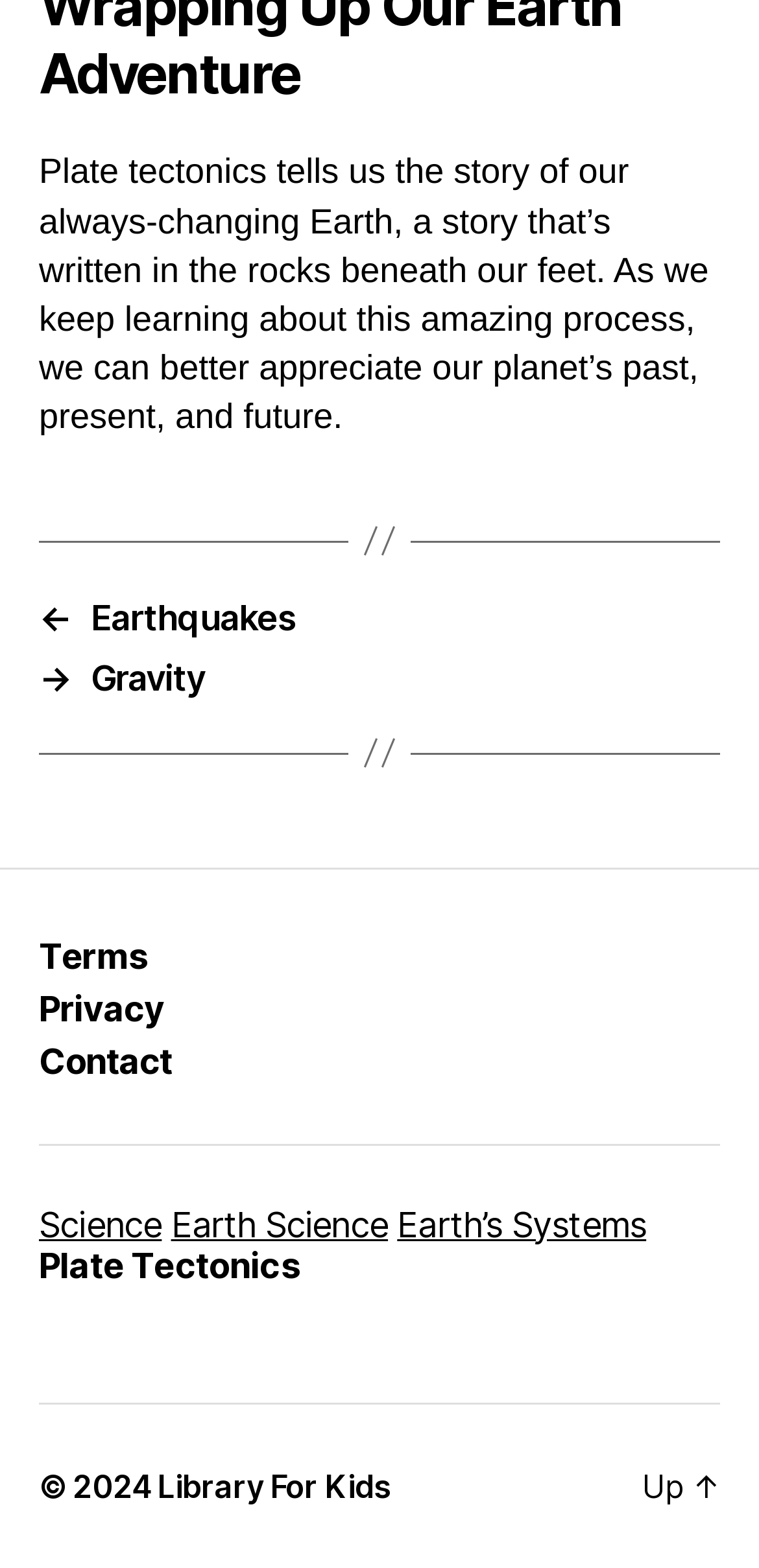Use a single word or phrase to answer the question:
What is the link at the bottom-right corner of the page?

Up